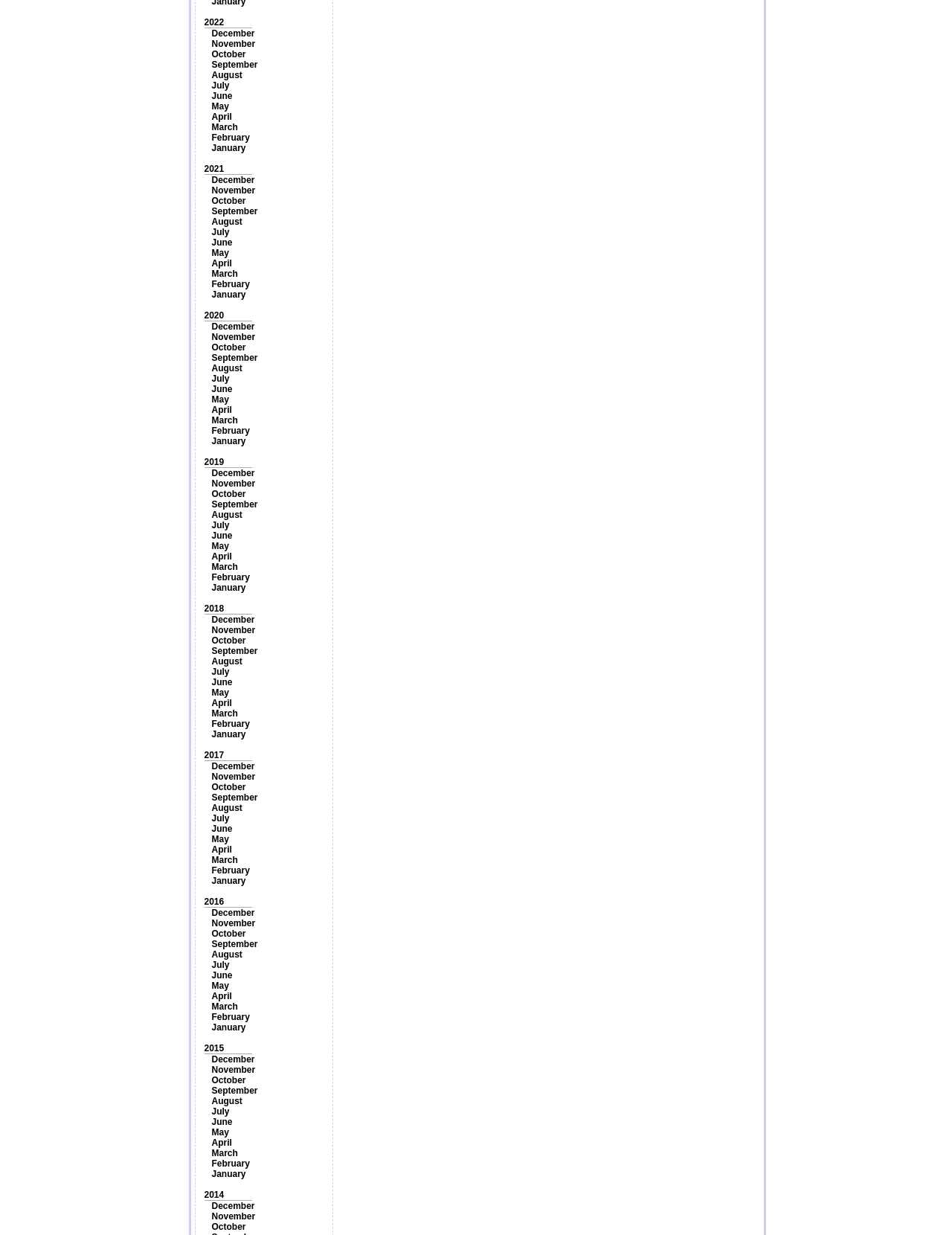Identify the bounding box coordinates of the HTML element based on this description: "September".

[0.222, 0.404, 0.271, 0.413]